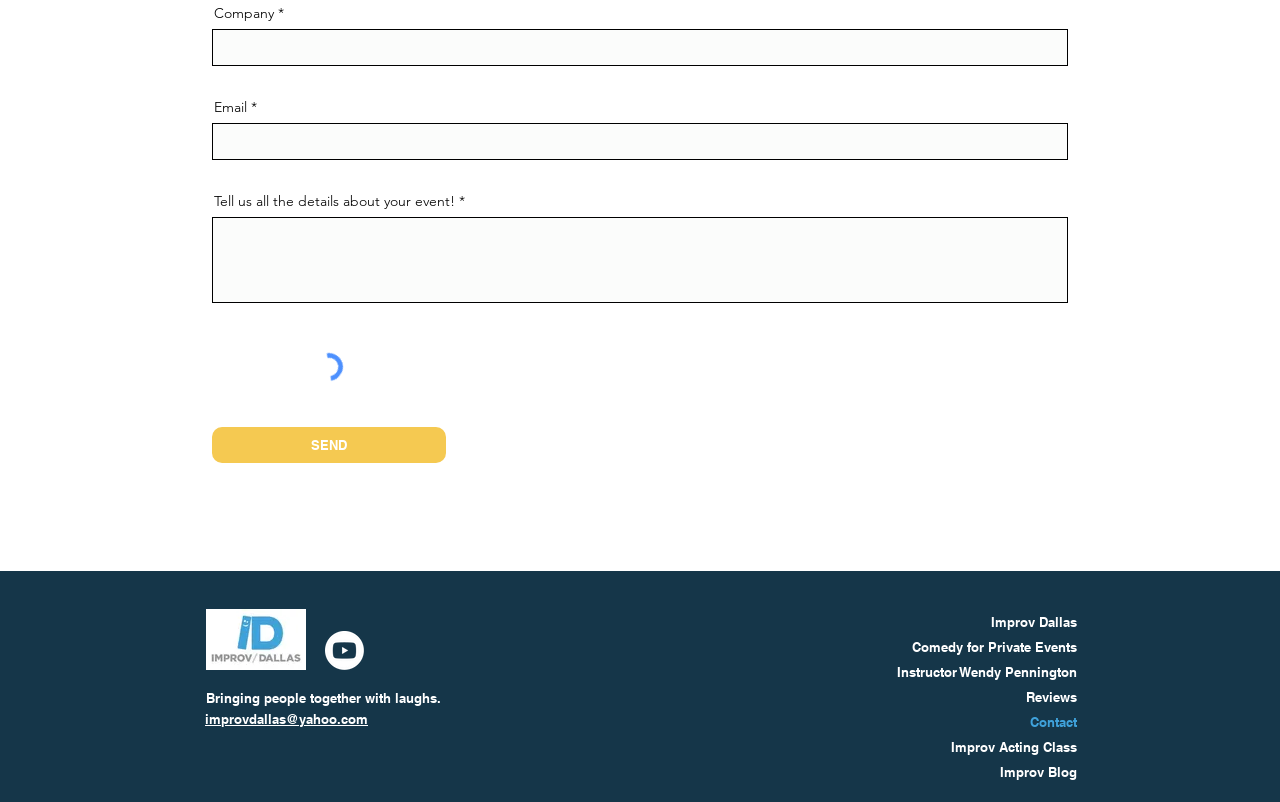Identify the bounding box for the element characterized by the following description: "aria-label="Youtube"".

[0.254, 0.787, 0.284, 0.835]